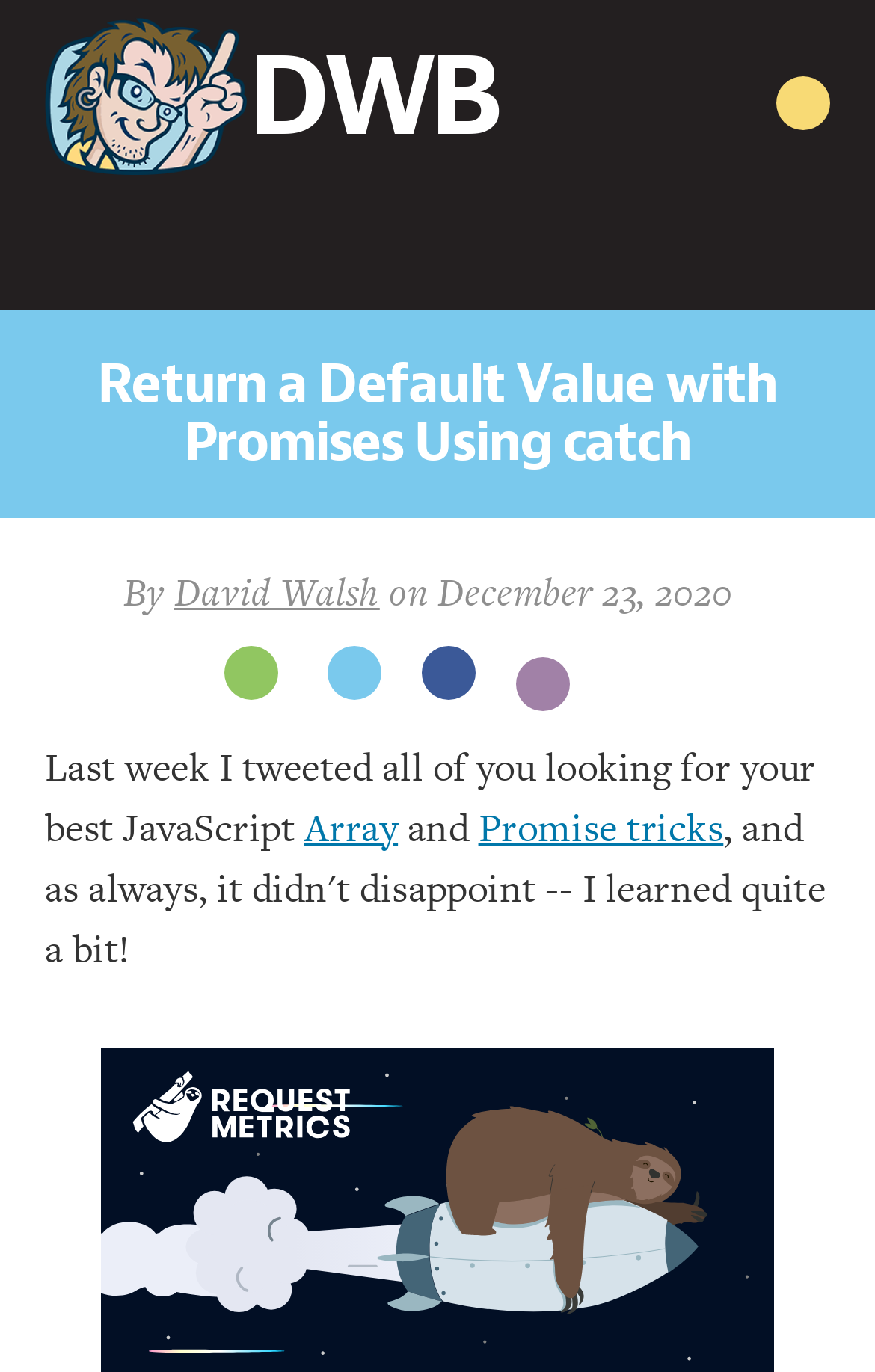Please determine the bounding box coordinates of the element to click on in order to accomplish the following task: "Click on the link to learn more about Array". Ensure the coordinates are four float numbers ranging from 0 to 1, i.e., [left, top, right, bottom].

[0.348, 0.583, 0.455, 0.622]